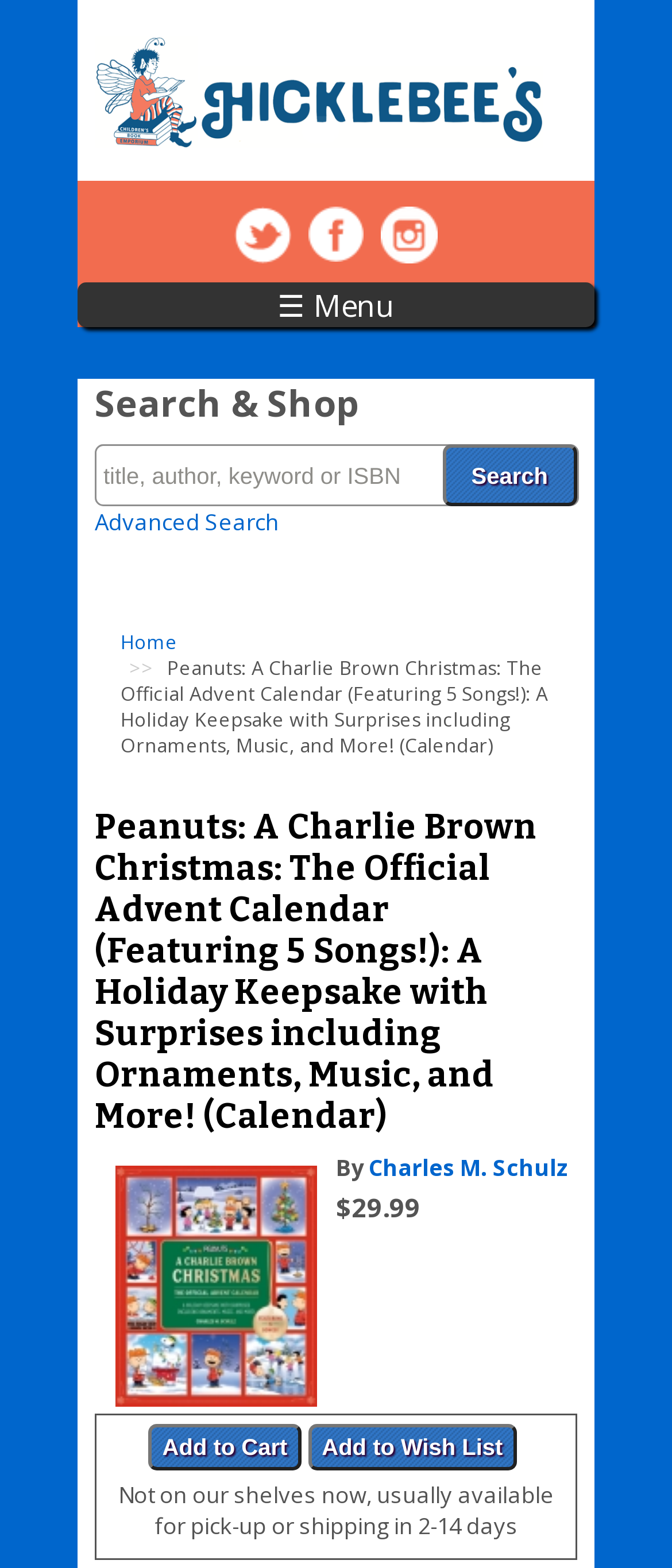Who is the author of this book?
Based on the screenshot, answer the question with a single word or phrase.

Charles M. Schulz